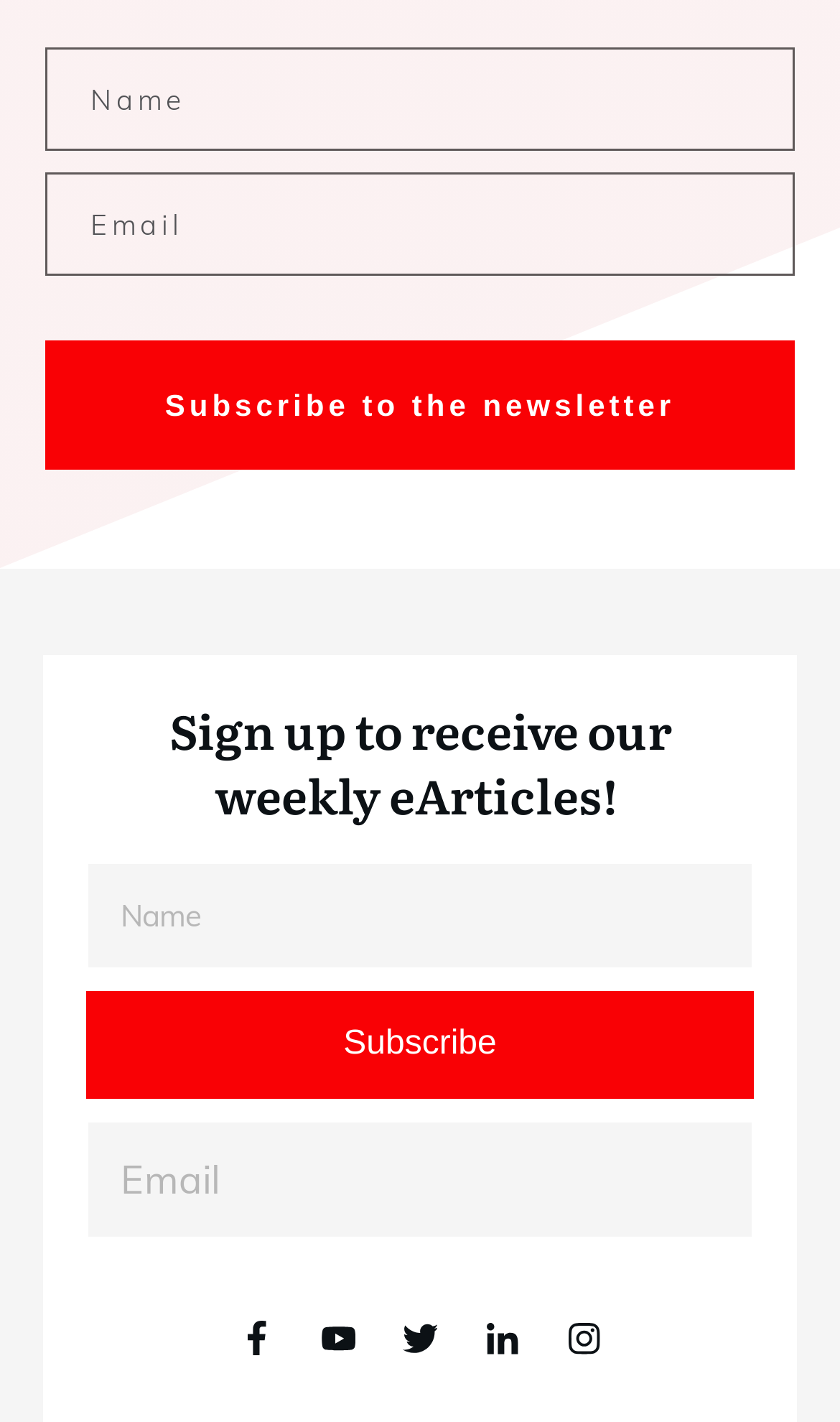What is the label of the first input field?
Give a comprehensive and detailed explanation for the question.

I looked at the first input field element and found that its label is 'Name', indicating that it is used to input a person's name.